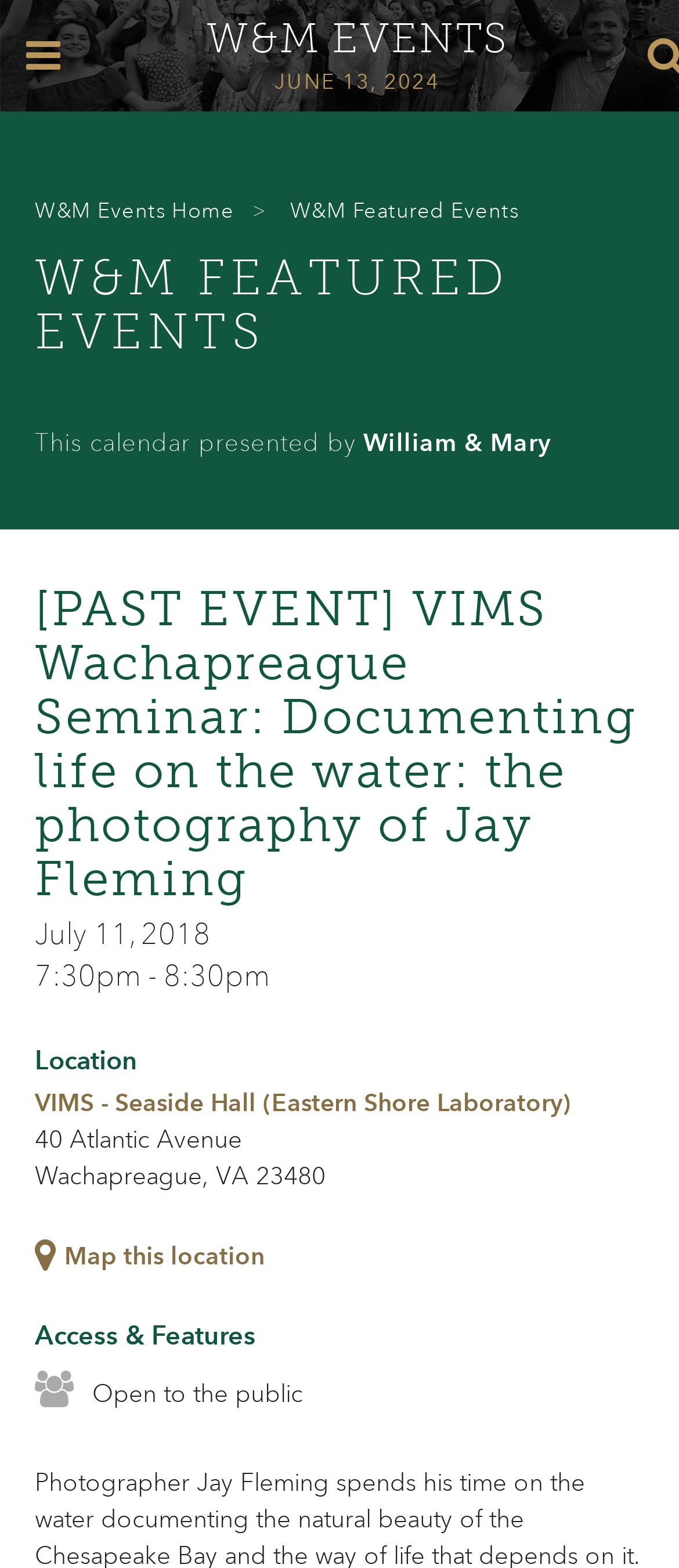Generate a thorough caption detailing the webpage content.

The webpage is about W&M Events, specifically featuring a past event, the VIMS Wachapreague Seminar. At the top of the page, there is a link to "W&M EVENTS" and a search icon with the text "SEARCH". Below the search icon, there are two links: "W&M Events Home" and "W&M Featured Events". 

To the right of the search icon, there is a date "JUNE 13, 2024". 

The main content of the page is divided into sections. The first section is headed by "W&M FEATURED EVENTS" and has a link to the same title. Below this heading, there is a text "This calendar presented by" followed by a link to "William & Mary". 

The next section is headed by the title of the past event, "[PAST EVENT] VIMS Wachapreague Seminar: Documenting life on the water: the photography of Jay Fleming". Below this heading, there are details about the event, including the date "July 11, 2018", time "7:30pm - 8:30pm", and location "VIMS - Seaside Hall (Eastern Shore Laboratory)" with its address "40 Atlantic Avenue, Wachapreague, VA 23480". There is also a link to "Map this location". 

Finally, there is a section headed by "Access & Features" with a note that the event is "Open to the public".